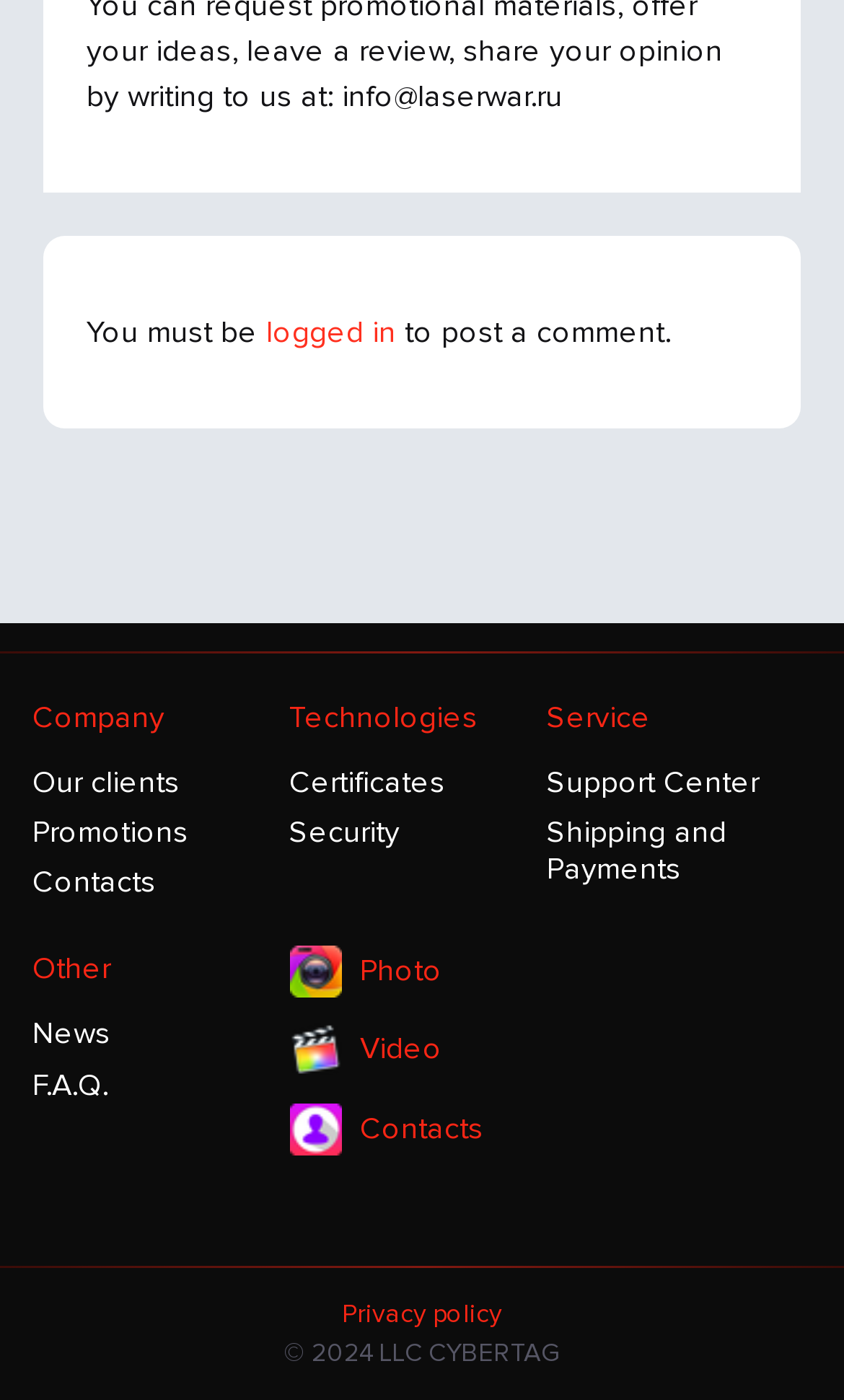Bounding box coordinates are to be given in the format (top-left x, top-left y, bottom-right x, bottom-right y). All values must be floating point numbers between 0 and 1. Provide the bounding box coordinate for the UI element described as: parent_node: Thunder Trade

None